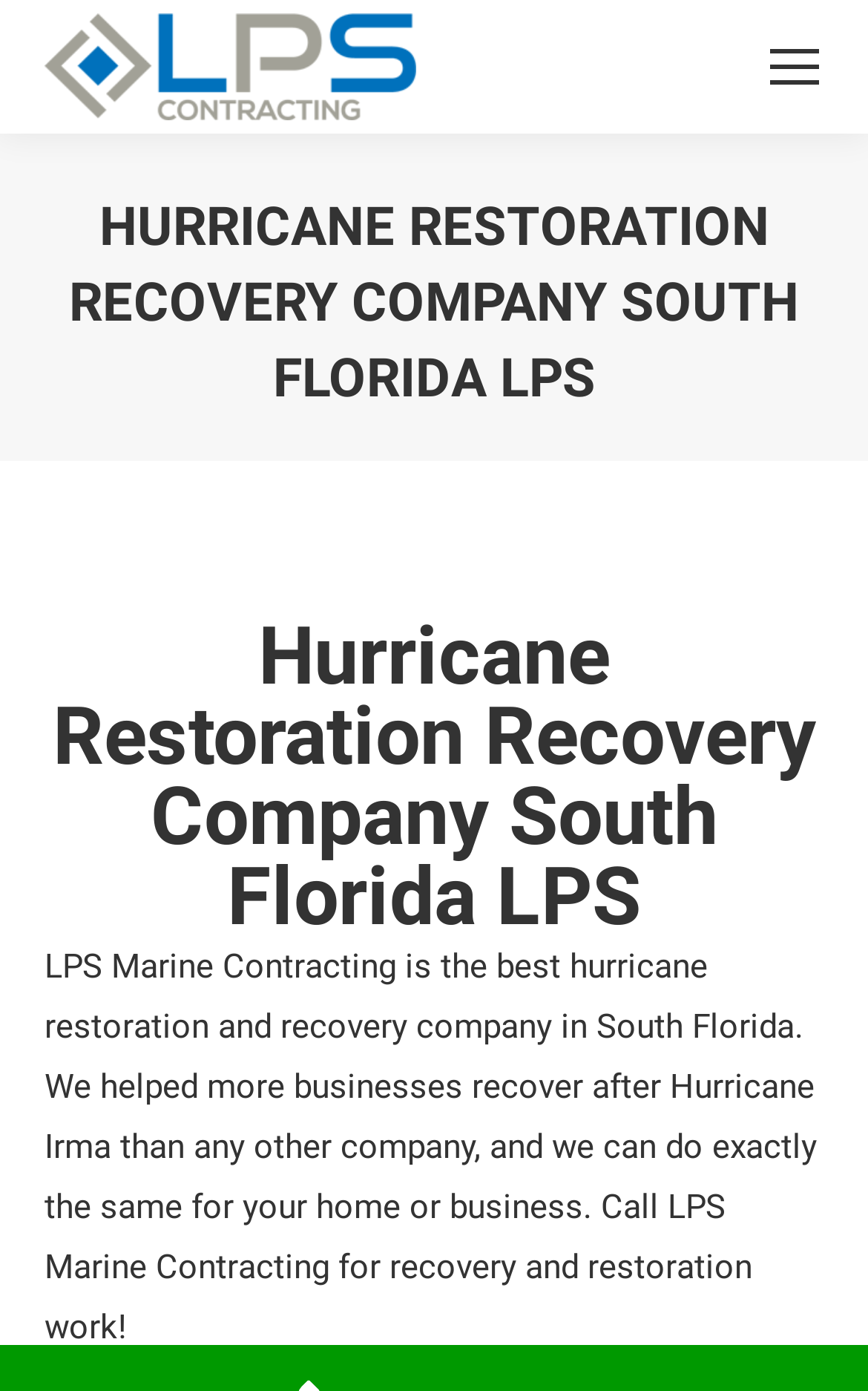Identify the bounding box coordinates for the UI element described as follows: alt="LPS Marine Contracting". Use the format (top-left x, top-left y, bottom-right x, bottom-right y) and ensure all values are floating point numbers between 0 and 1.

[0.051, 0.009, 0.479, 0.087]